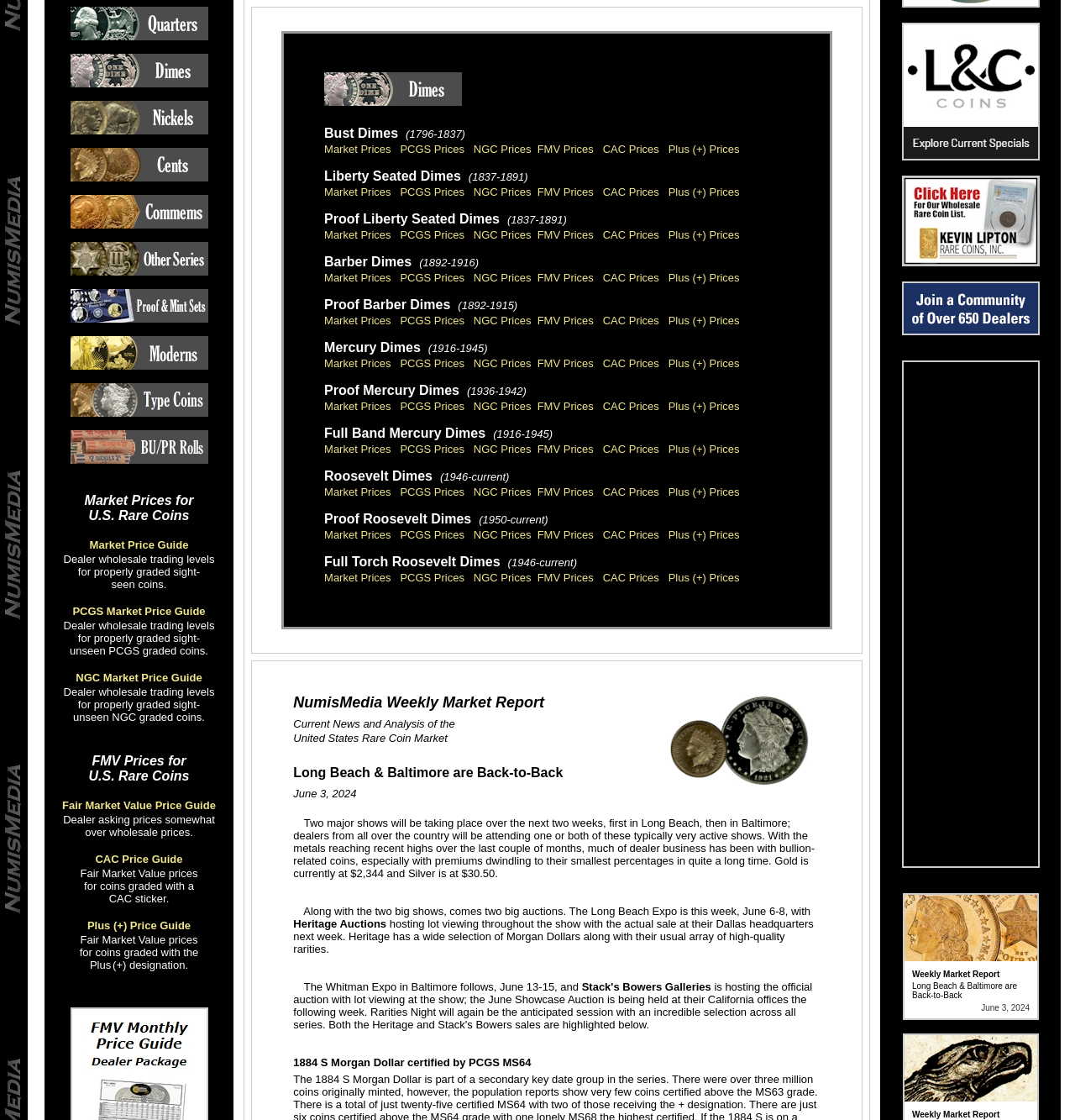Refer to the element description Full Torch Roosevelt Dimes (1946-current) and identify the corresponding bounding box in the screenshot. Format the coordinates as (top-left x, top-left y, bottom-right x, bottom-right y) with values in the range of 0 to 1.

[0.302, 0.497, 0.537, 0.508]